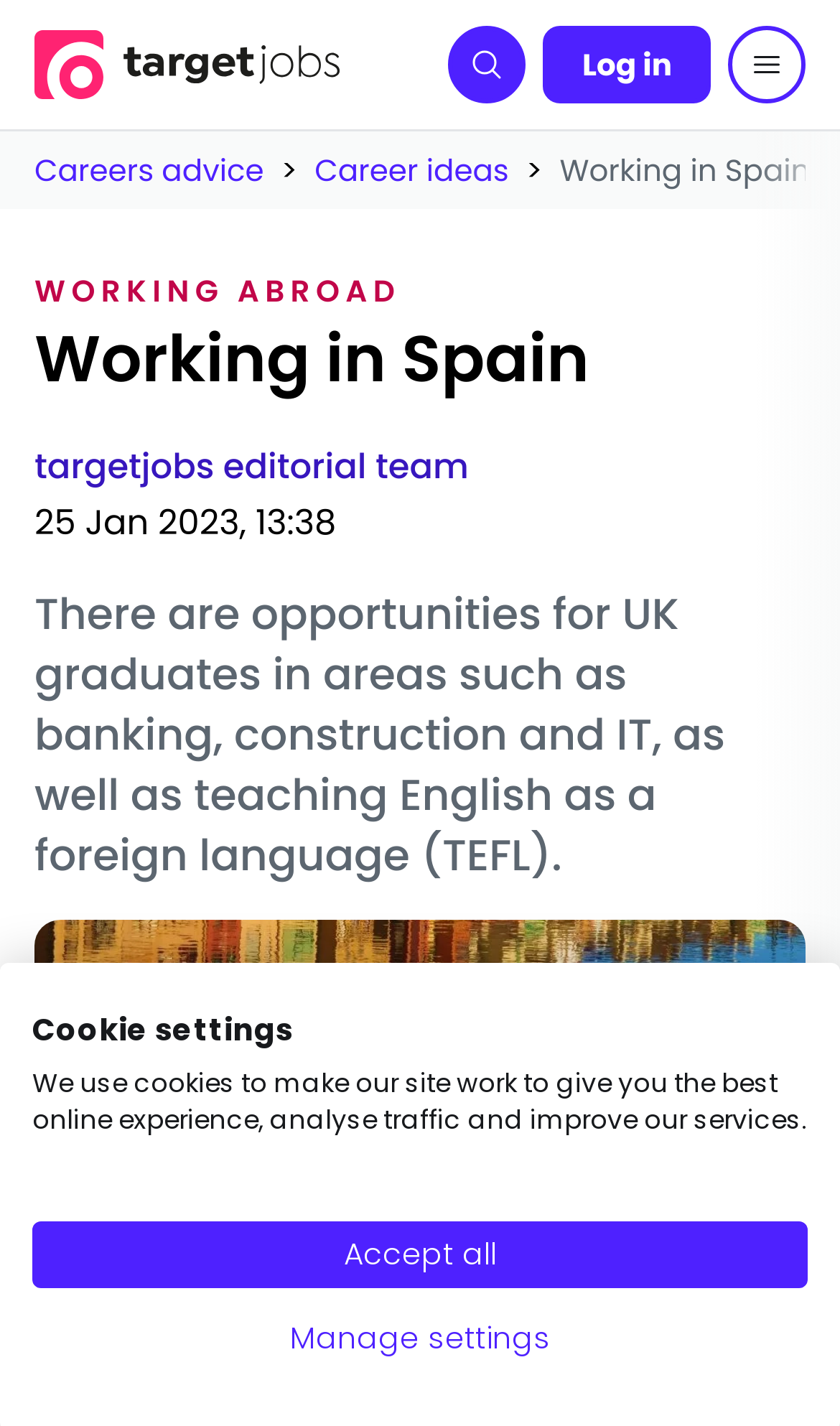Identify the bounding box coordinates of the specific part of the webpage to click to complete this instruction: "Read the careers advice".

[0.041, 0.104, 0.314, 0.134]